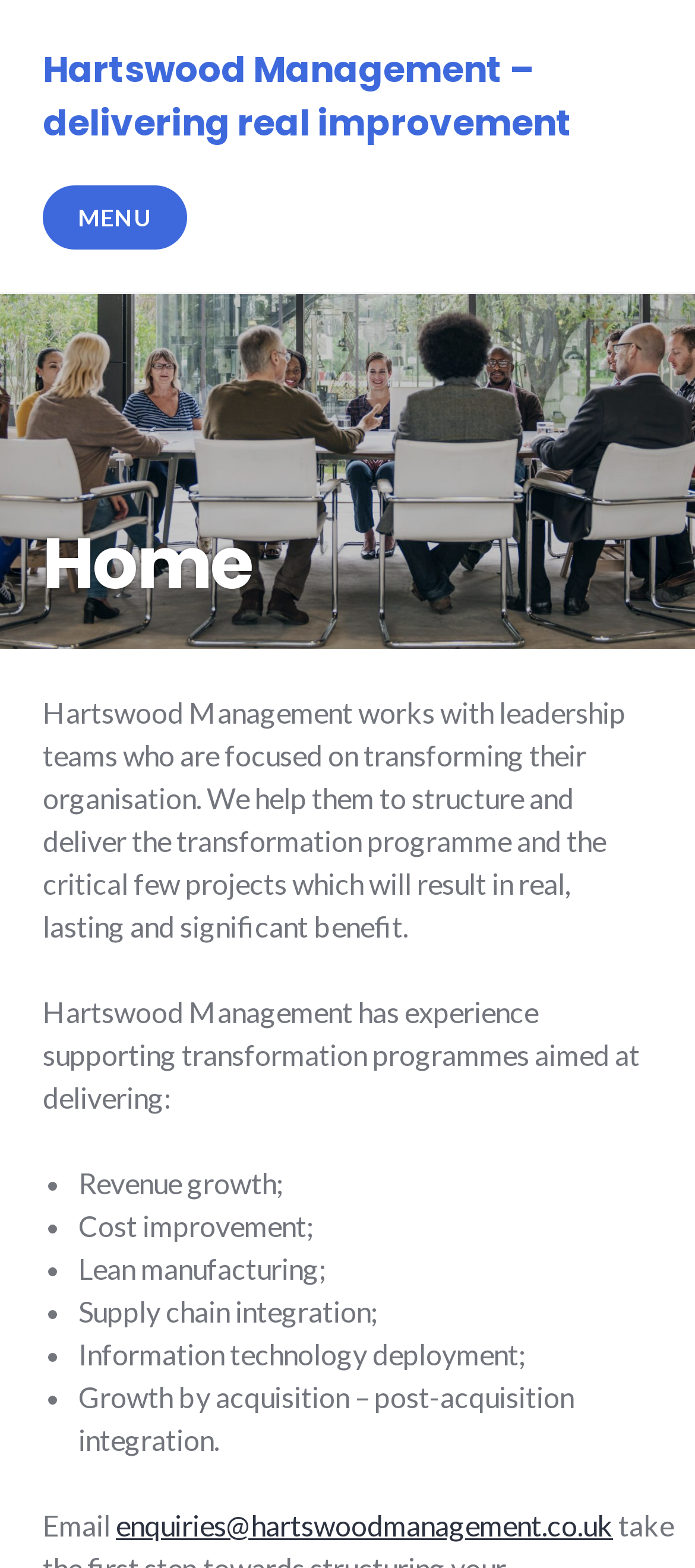What does Hartswood Management help leadership teams with?
Craft a detailed and extensive response to the question.

According to the webpage, Hartswood Management works with leadership teams who are focused on transforming their organisation. They help them to structure and deliver the transformation programme and the critical few projects which will result in real, lasting and significant benefit.